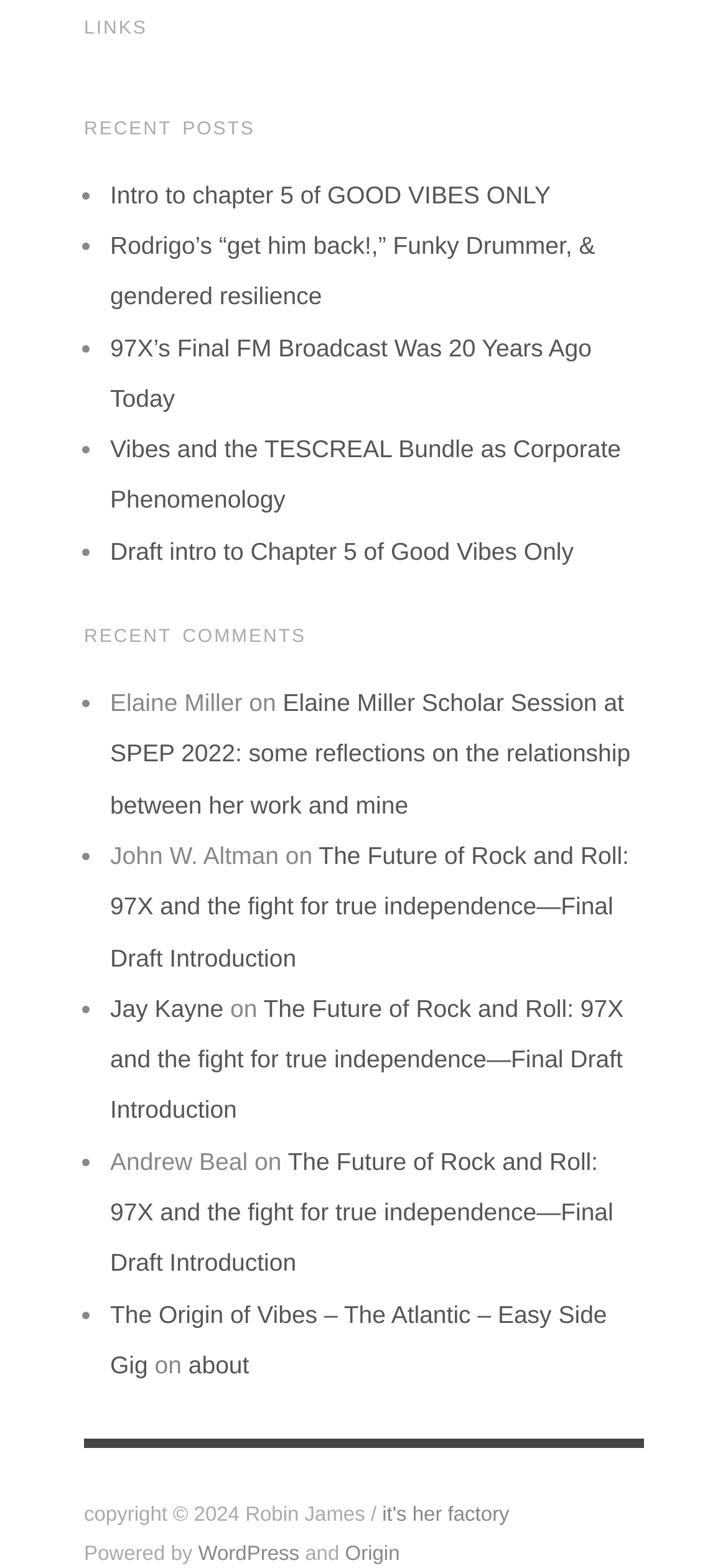Who commented on 'Elaine Miller Scholar Session at SPEP 2022: some reflections on the relationship between her work and mine'?
Based on the screenshot, provide a one-word or short-phrase response.

Elaine Miller